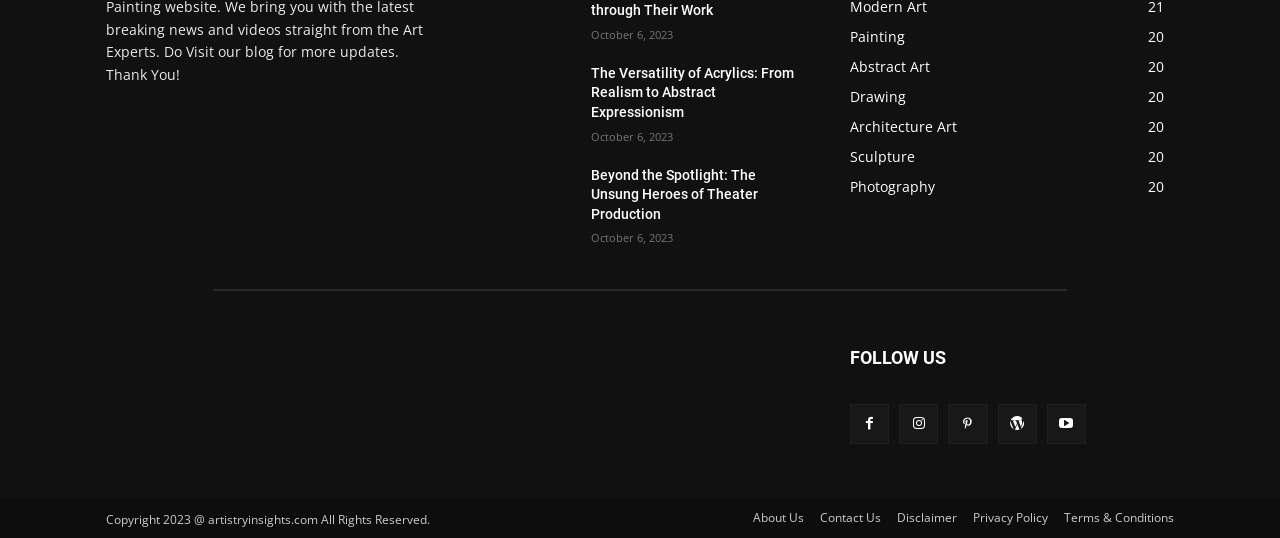Please mark the clickable region by giving the bounding box coordinates needed to complete this instruction: "Visit about us page".

[0.588, 0.945, 0.628, 0.977]